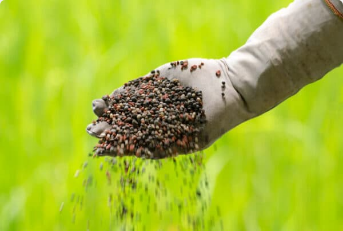What type of fertilizer is likely being used?
Please look at the screenshot and answer in one word or a short phrase.

Organic